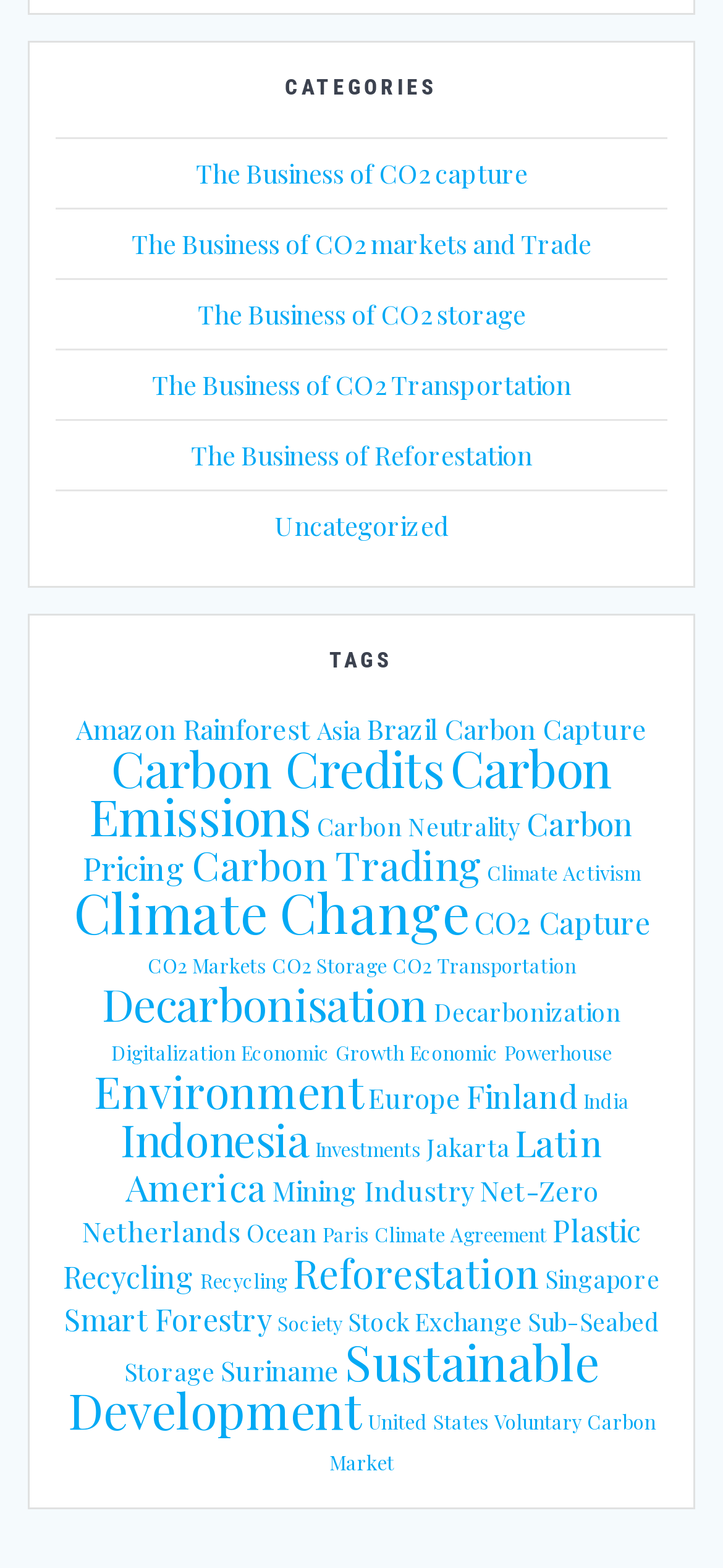Answer briefly with one word or phrase:
What is the topic of 'Sub-Seabed Storage'?

CO2